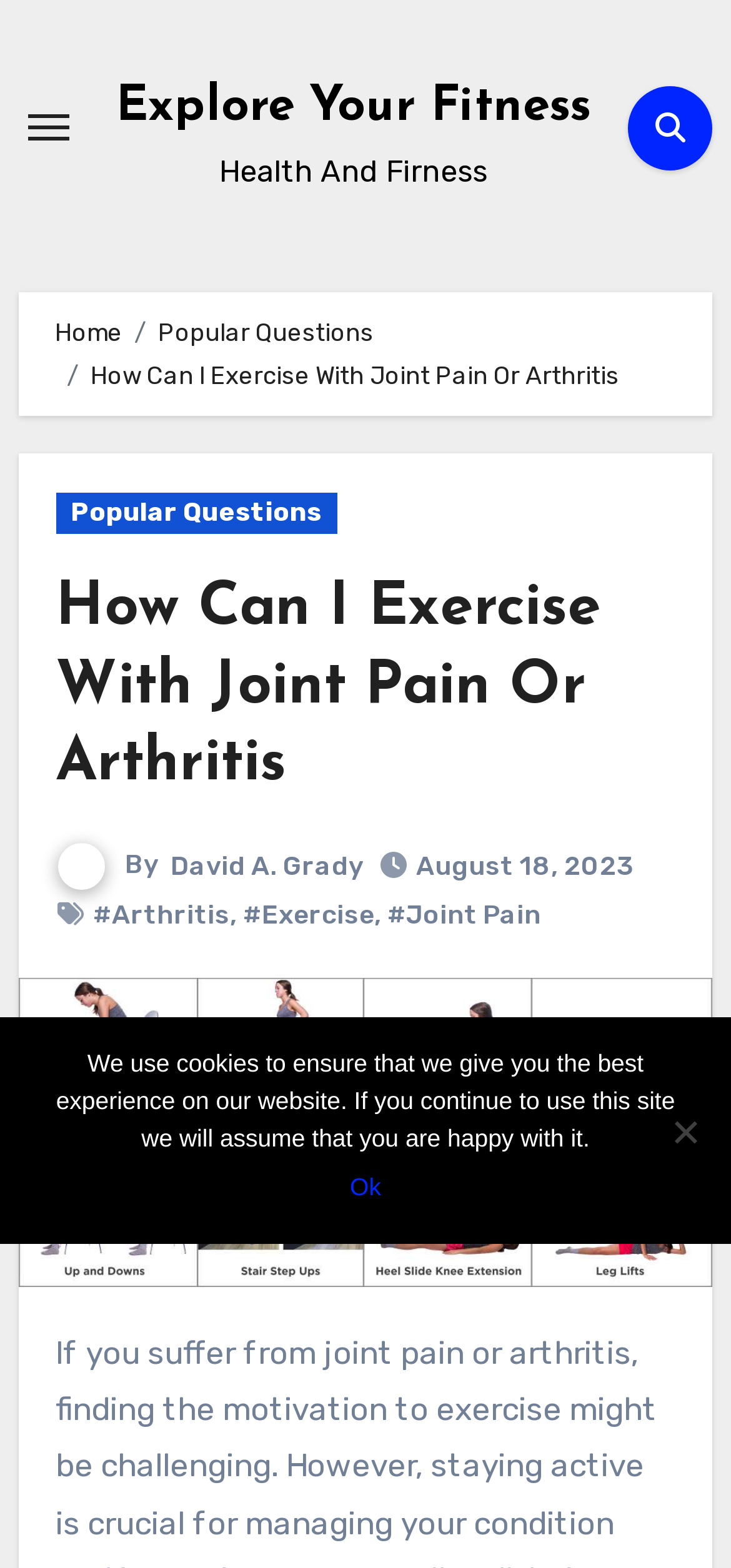What are the three tags associated with the article?
Please respond to the question thoroughly and include all relevant details.

I found the tags by looking at the section below the main heading, where it lists the tags '#Arthritis', '#Exercise', and '#Joint Pain'.